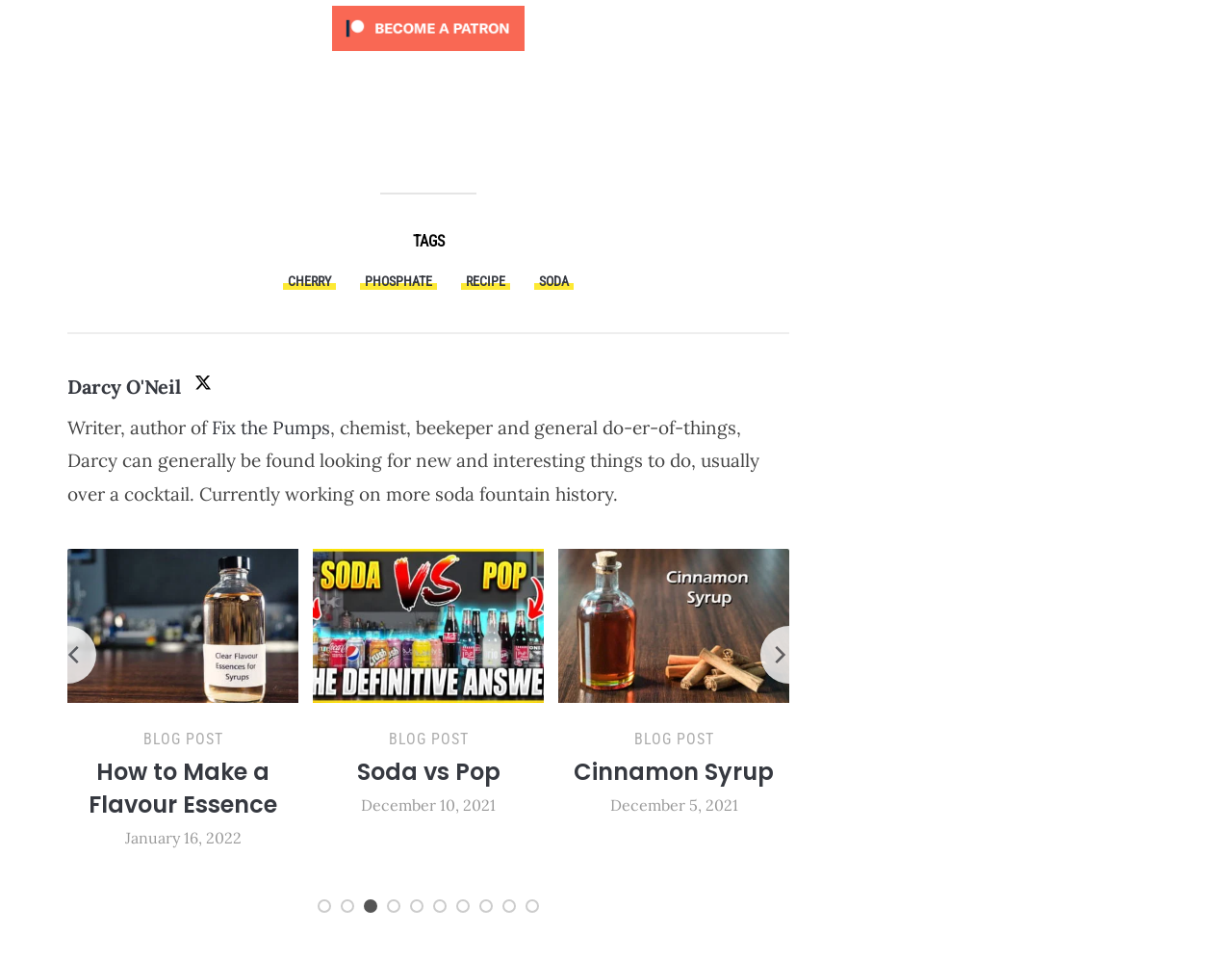Determine the bounding box coordinates of the clickable element to achieve the following action: 'Go to the previous page'. Provide the coordinates as four float values between 0 and 1, formatted as [left, top, right, bottom].

[0.031, 0.652, 0.078, 0.712]